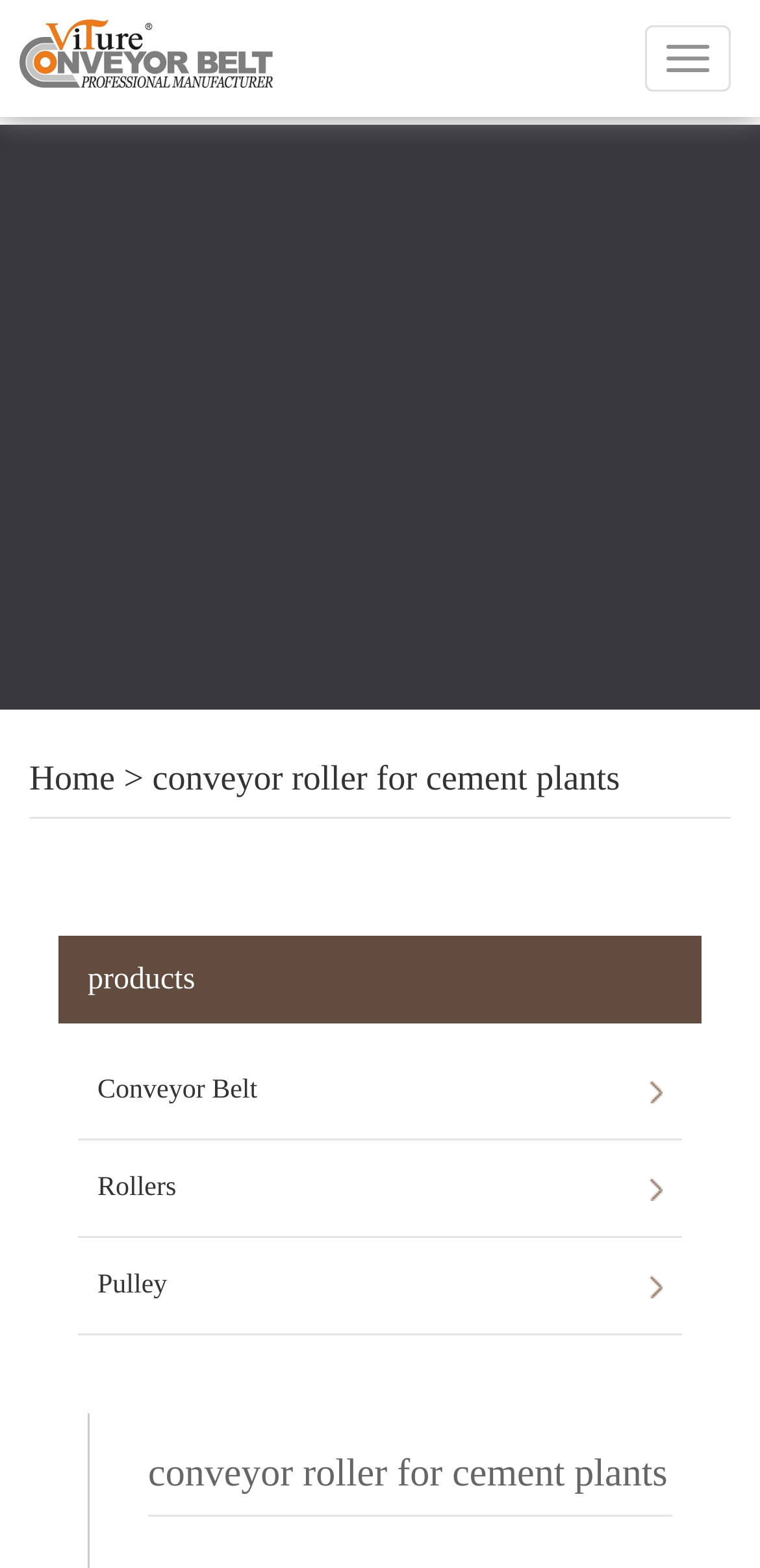Please reply to the following question using a single word or phrase: 
What is the current page?

conveyor roller for cement plants